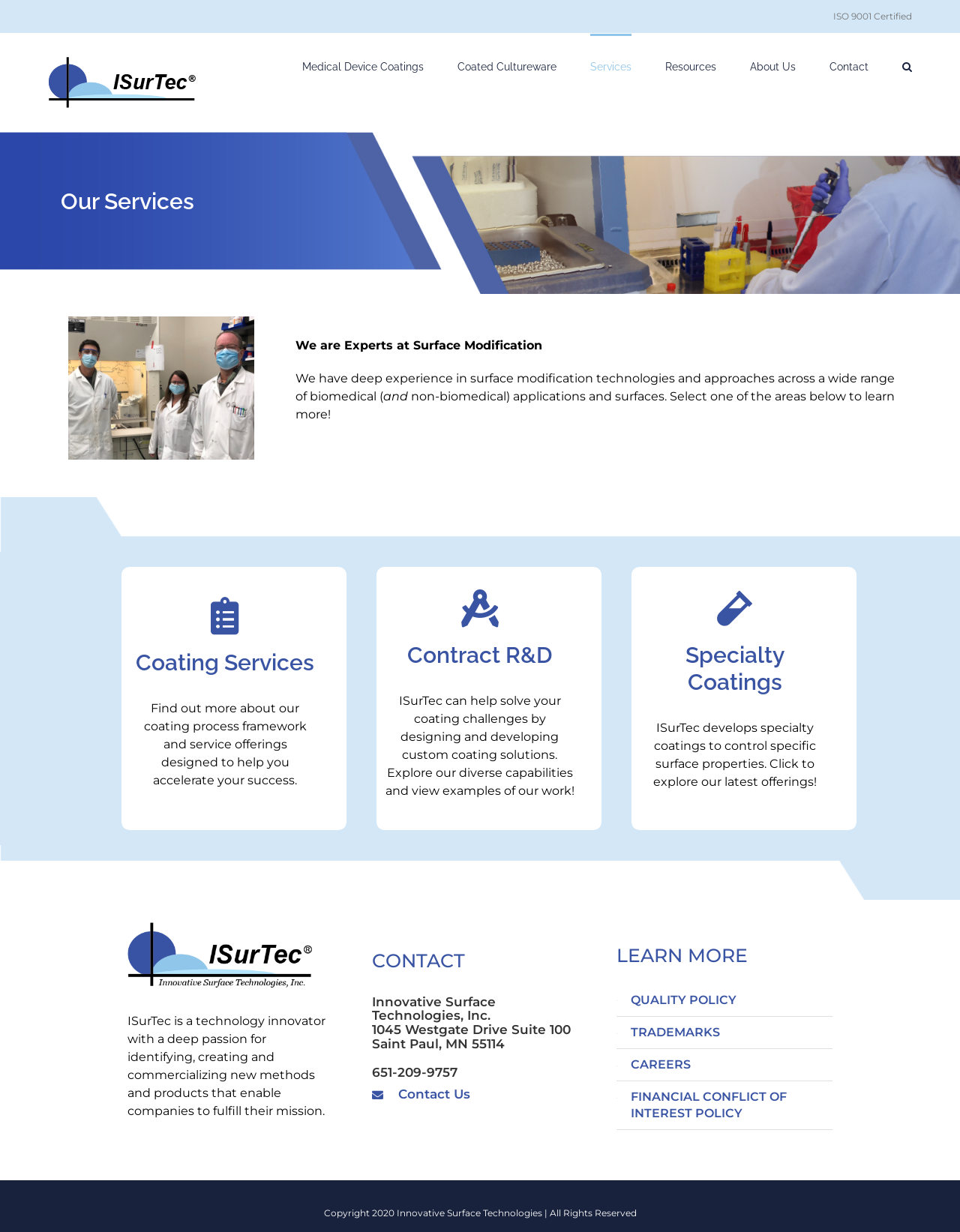Provide a brief response to the question below using a single word or phrase: 
What is the theme of the image at the top of the webpage?

Surface modification